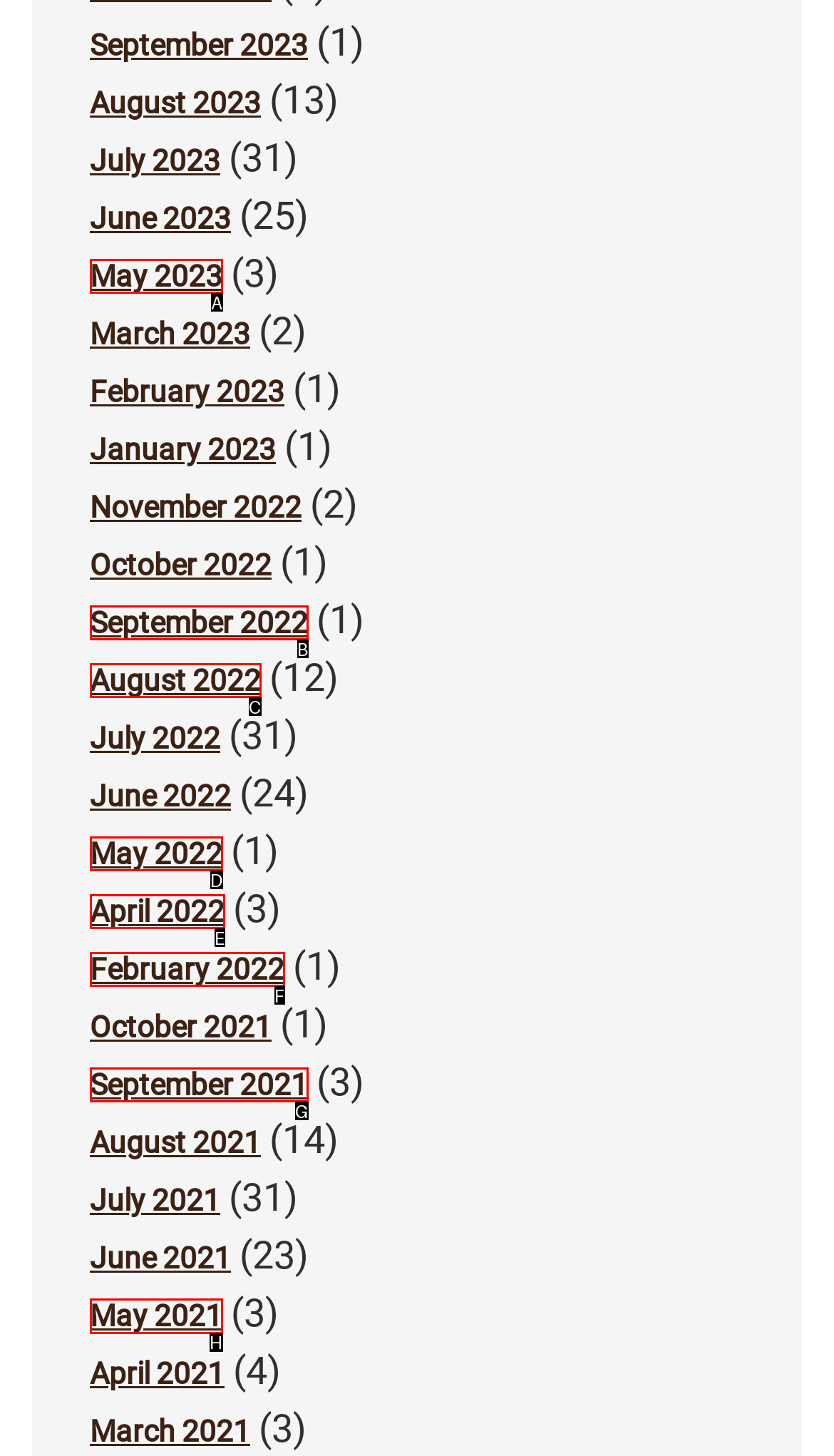Identify the letter of the option that should be selected to accomplish the following task: View May 2021. Provide the letter directly.

H